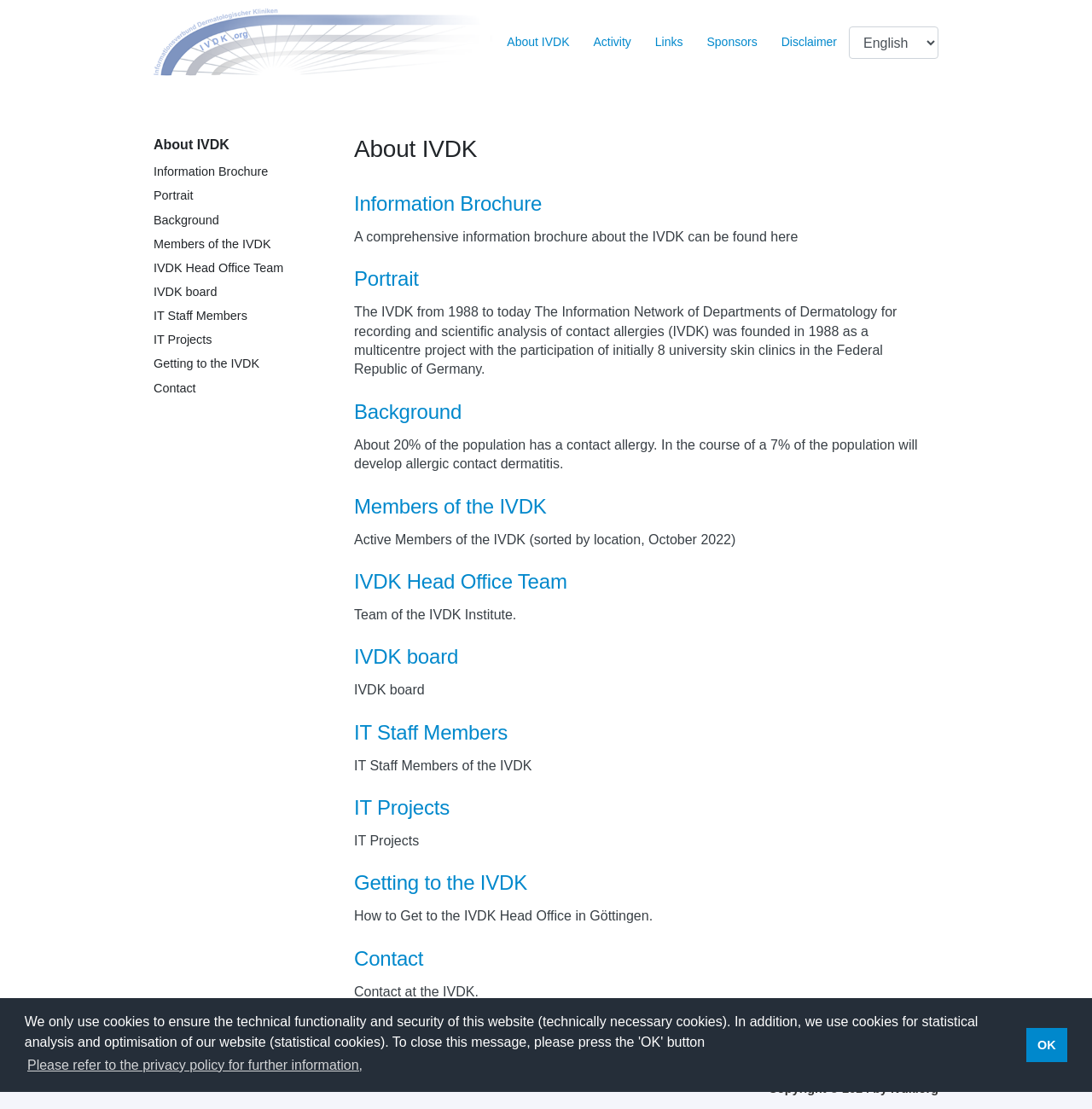Give an extensive and precise description of the webpage.

The webpage is about the Information Network of Departments of Dermatology (IVDK). At the top, there is a logo and a navigation menu with links to different sections, including "About IVDK", "Activity", "Links", "Sponsors", and "Disclaimer". Below the navigation menu, there is a heading "About IVDK" followed by several links to subtopics, such as "Information Brochure", "Portrait", "Background", "Members of the IVDK", and others.

The main content of the page is divided into sections, each with a heading and a brief description. The sections include "Information Brochure", "Portrait", "Background", "Members of the IVDK", "IVDK Head Office Team", "IVDK board", "IT Staff Members", "IT Projects", "Getting to the IVDK", and "Contact". Each section has a link to more information and a brief summary of the topic.

At the bottom of the page, there is a copyright notice stating "Copyright © 2024 by ivdk.org". A cookie consent dialog is also present at the bottom of the page, with buttons to "learn more about cookies" and "dismiss cookie message".